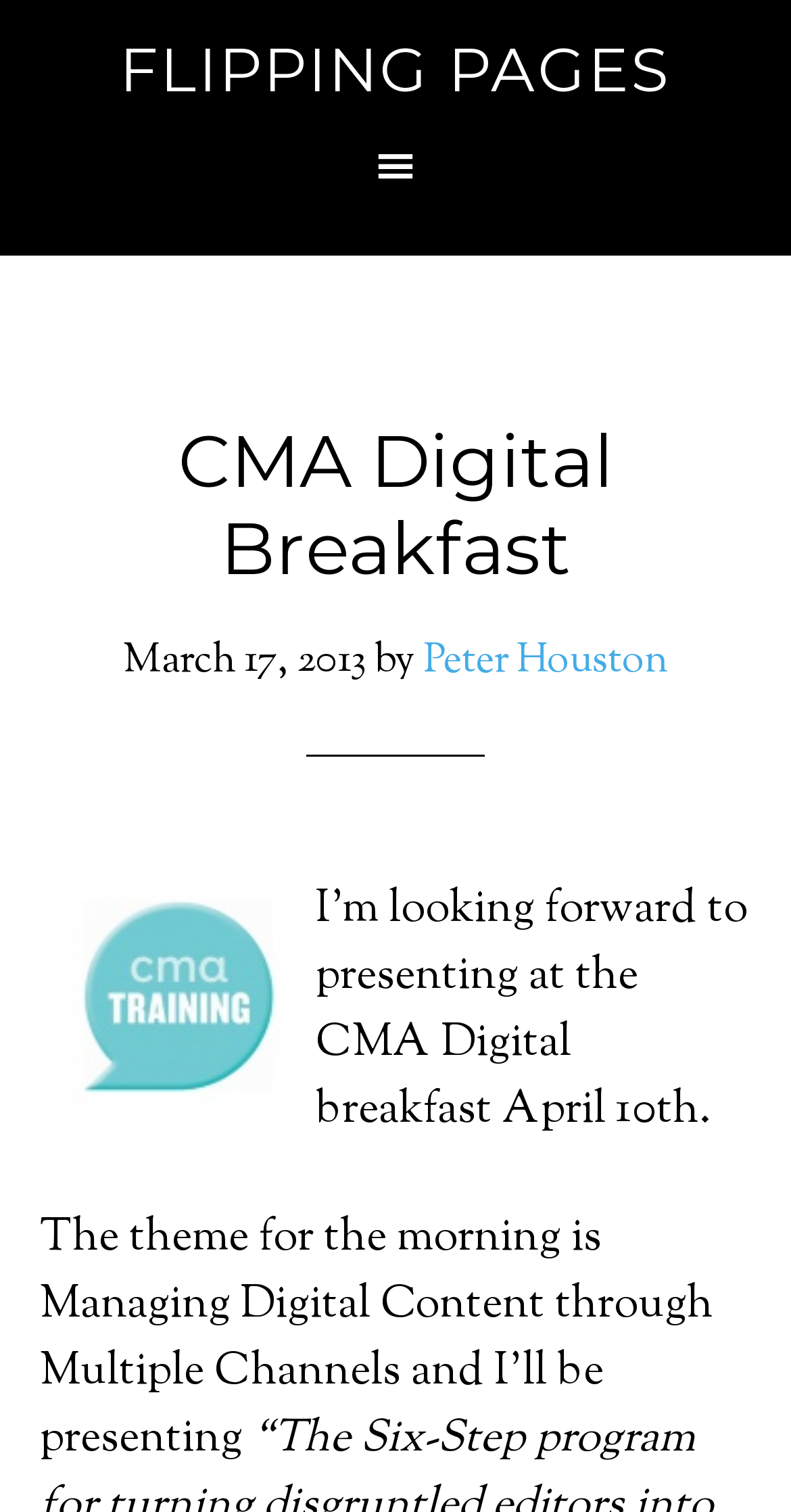Please give a concise answer to this question using a single word or phrase: 
What is the topic of the presentation?

The Six-Step